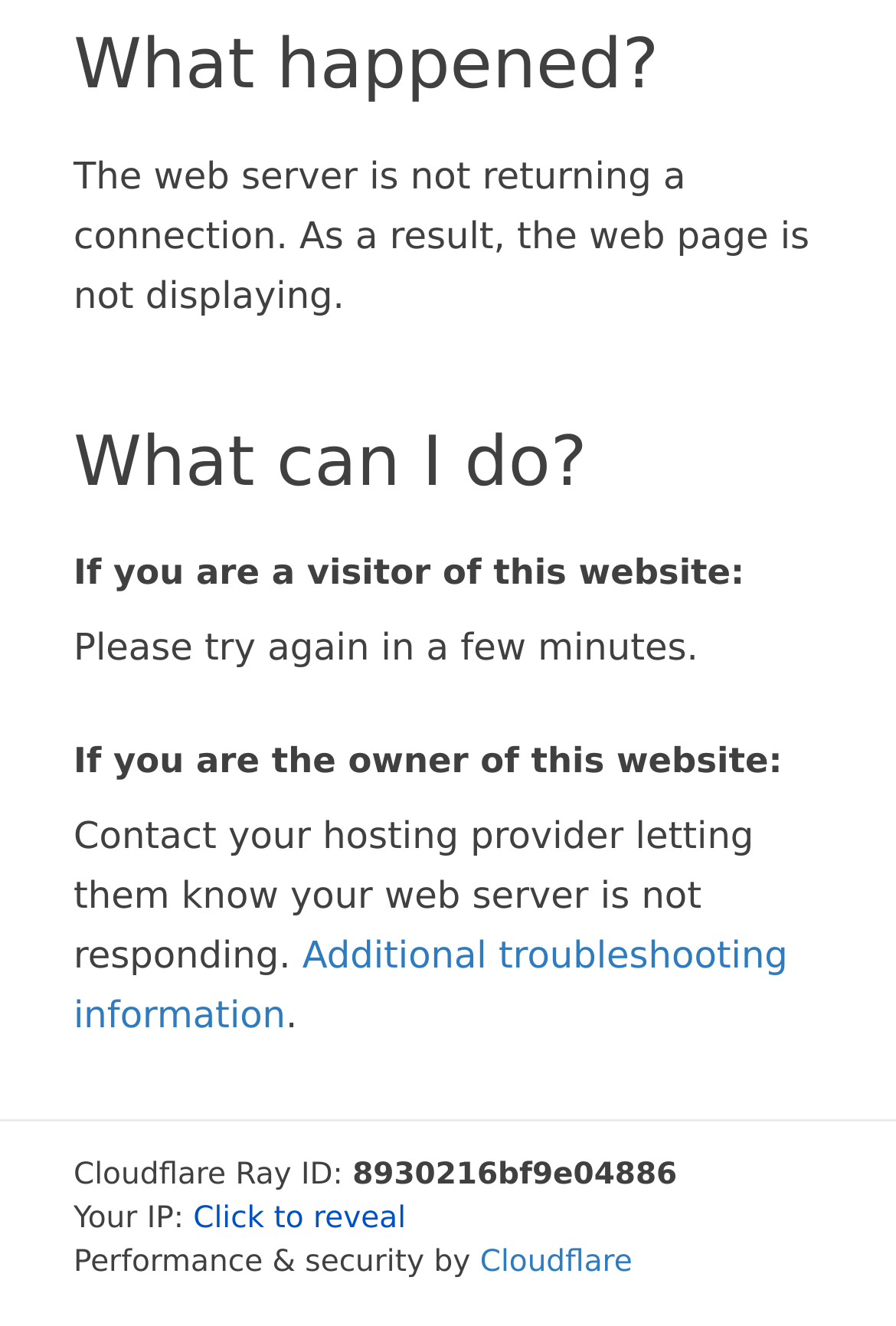Based on the element description Cloudflare, identify the bounding box coordinates for the UI element. The coordinates should be in the format (top-left x, top-left y, bottom-right x, bottom-right y) and within the 0 to 1 range.

[0.536, 0.94, 0.706, 0.966]